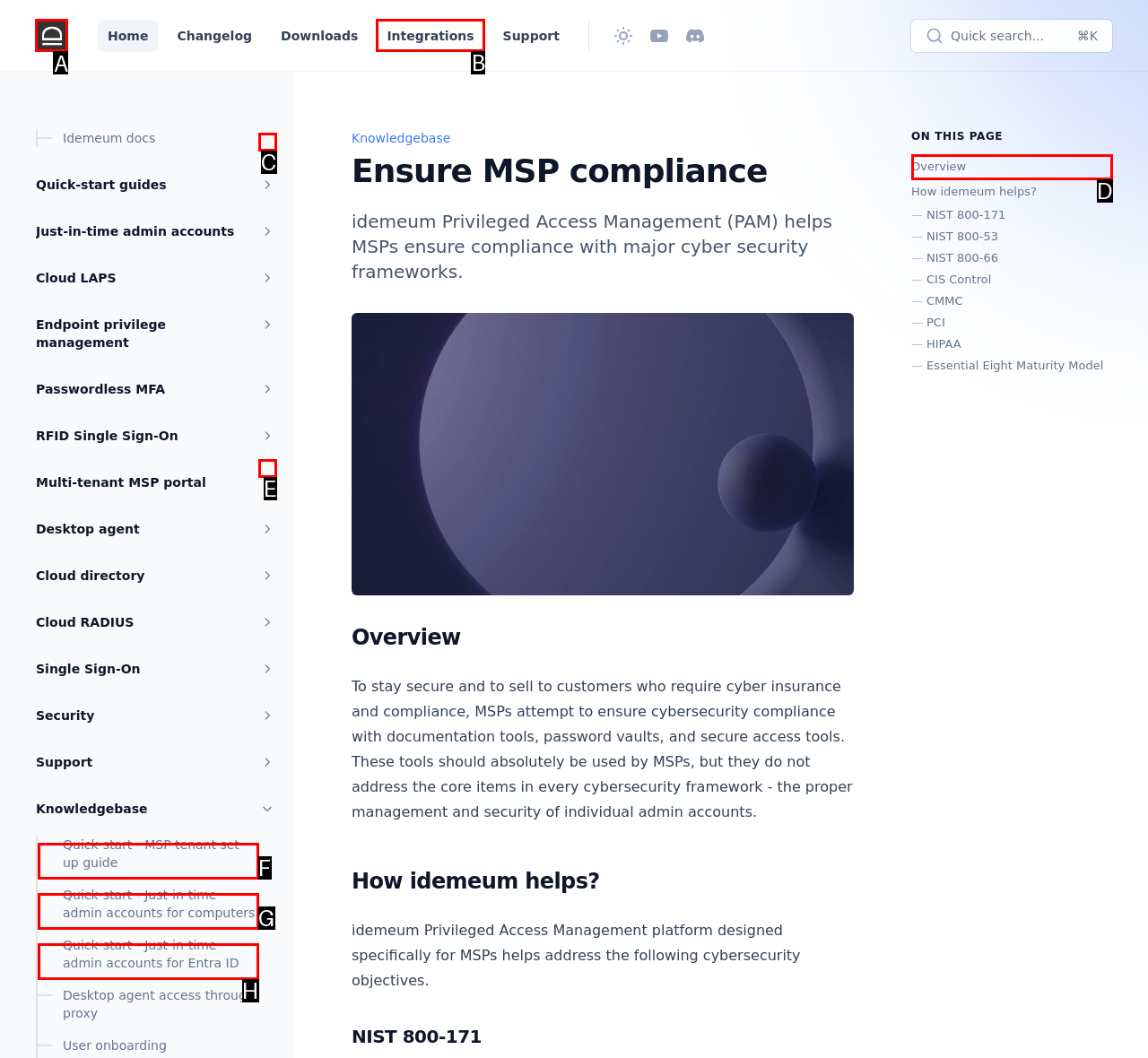Identify the correct option to click in order to accomplish the task: Click idemeum documentation Provide your answer with the letter of the selected choice.

A